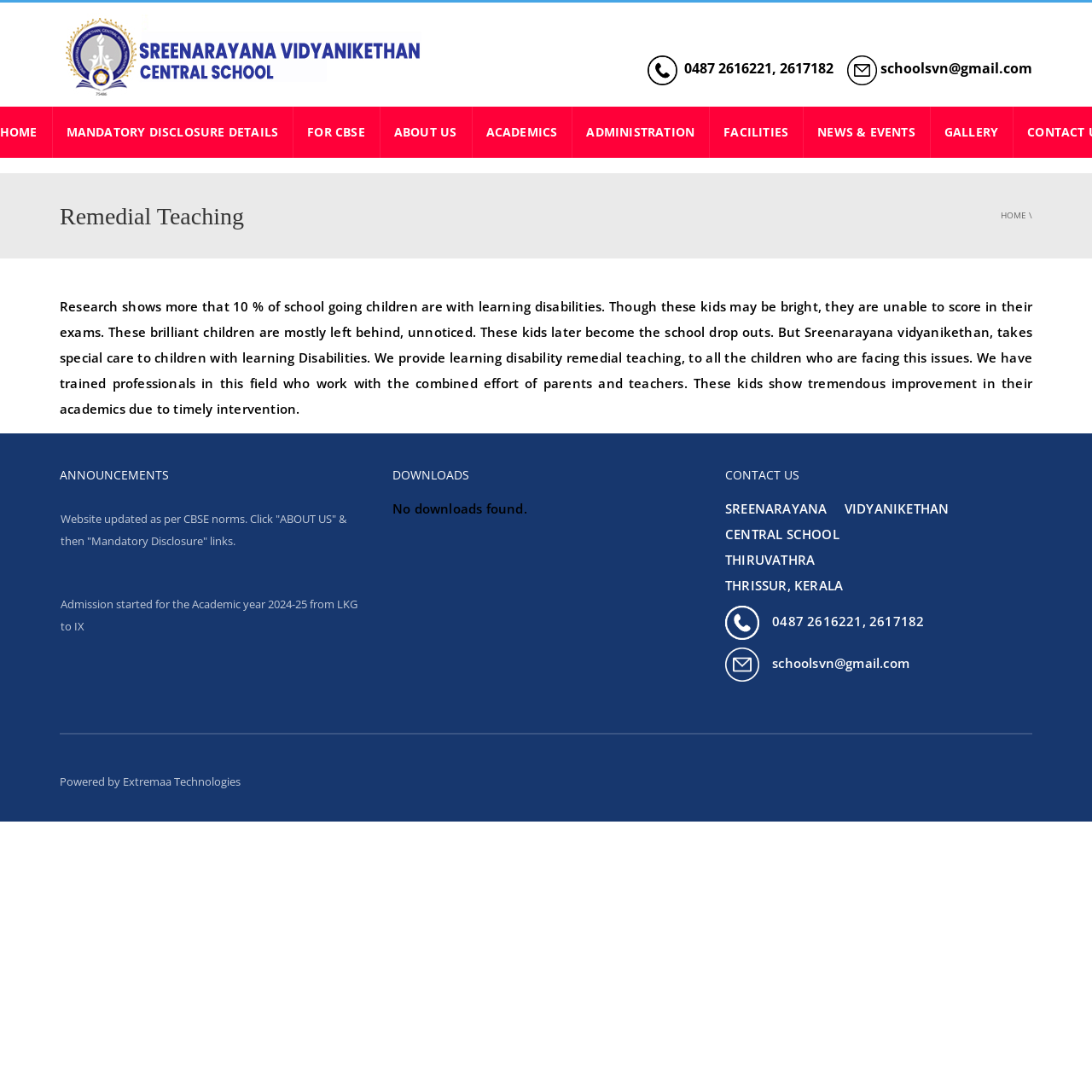Provide a brief response to the question below using a single word or phrase: 
What is the purpose of remedial teaching?

To help children with learning disabilities